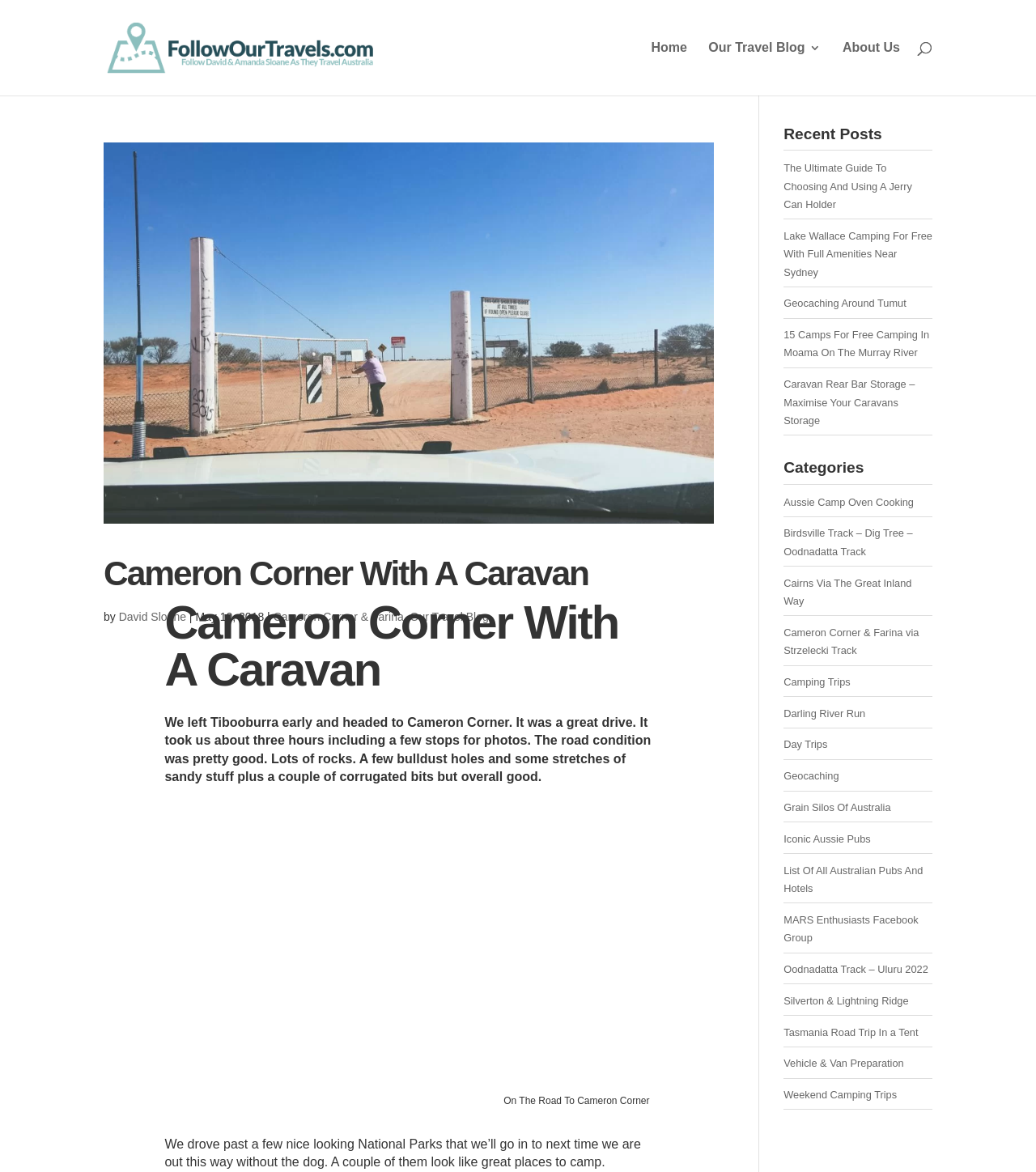Show the bounding box coordinates for the element that needs to be clicked to execute the following instruction: "Read the blog post 'Cameron Corner With A Caravan'". Provide the coordinates in the form of four float numbers between 0 and 1, i.e., [left, top, right, bottom].

[0.1, 0.122, 0.689, 0.447]